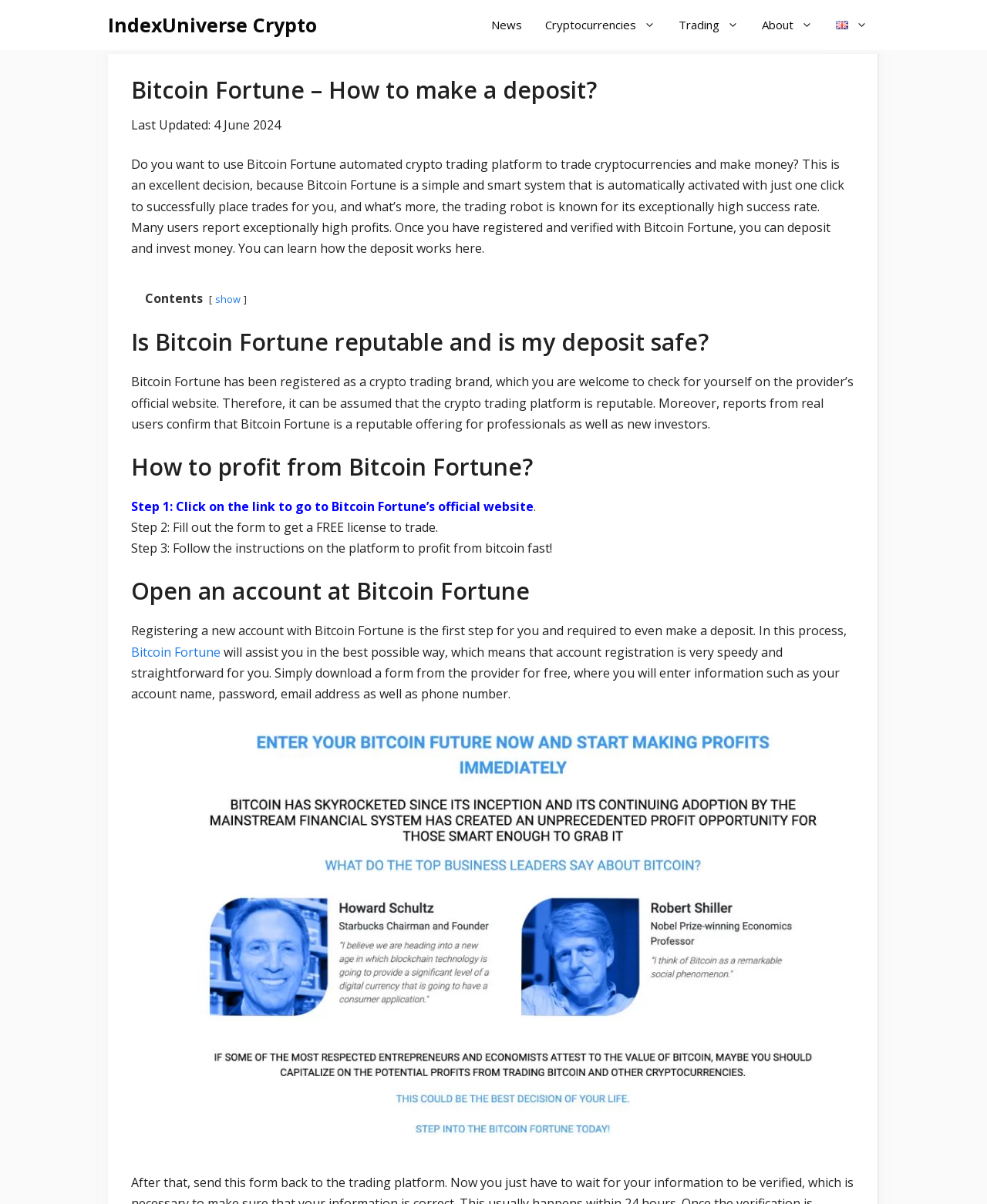Give a detailed account of the webpage, highlighting key information.

The webpage is about Bitcoin Fortune, an automated crypto trading platform. At the top, there is a navigation bar with links to "IndexUniverse Crypto", "News", "Cryptocurrencies", "Trading", "About", and "English", along with a small English flag icon. Below the navigation bar, there is a header section with the title "Bitcoin Fortune – How to make a deposit?".

The main content area is divided into several sections. The first section explains the benefits of using Bitcoin Fortune, stating that it is a simple and smart system with a high success rate. This section also provides information on how to deposit and invest money after registering and verifying with Bitcoin Fortune.

The next section is titled "Is Bitcoin Fortune reputable and is my deposit safe?" and provides information on the platform's reputation and safety. This is followed by a section titled "How to profit from Bitcoin Fortune?" which outlines three steps to profit from the platform, including clicking on a link to the official website, filling out a form to get a free license to trade, and following instructions on the platform.

The final section is titled "Open an account at Bitcoin Fortune" and provides information on the registration process, including downloading a form and entering personal information. There is also an image of Bitcoin Fortune experts at the bottom of the page. Throughout the page, there are several links to external websites and internal pages, as well as headings and static text that provide more information on the topic.